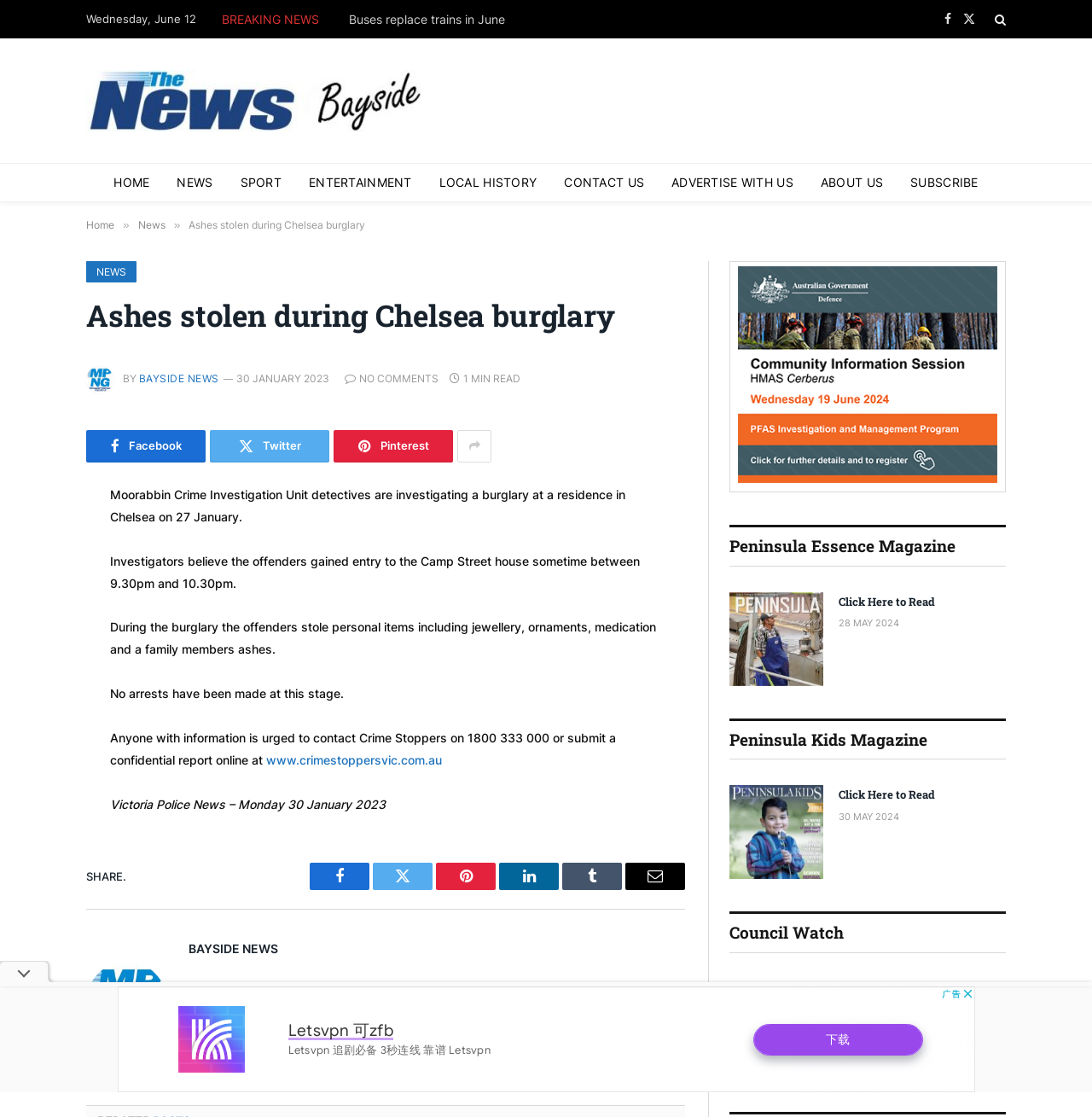Use a single word or phrase to answer the question: 
How can readers share the article?

Through social media